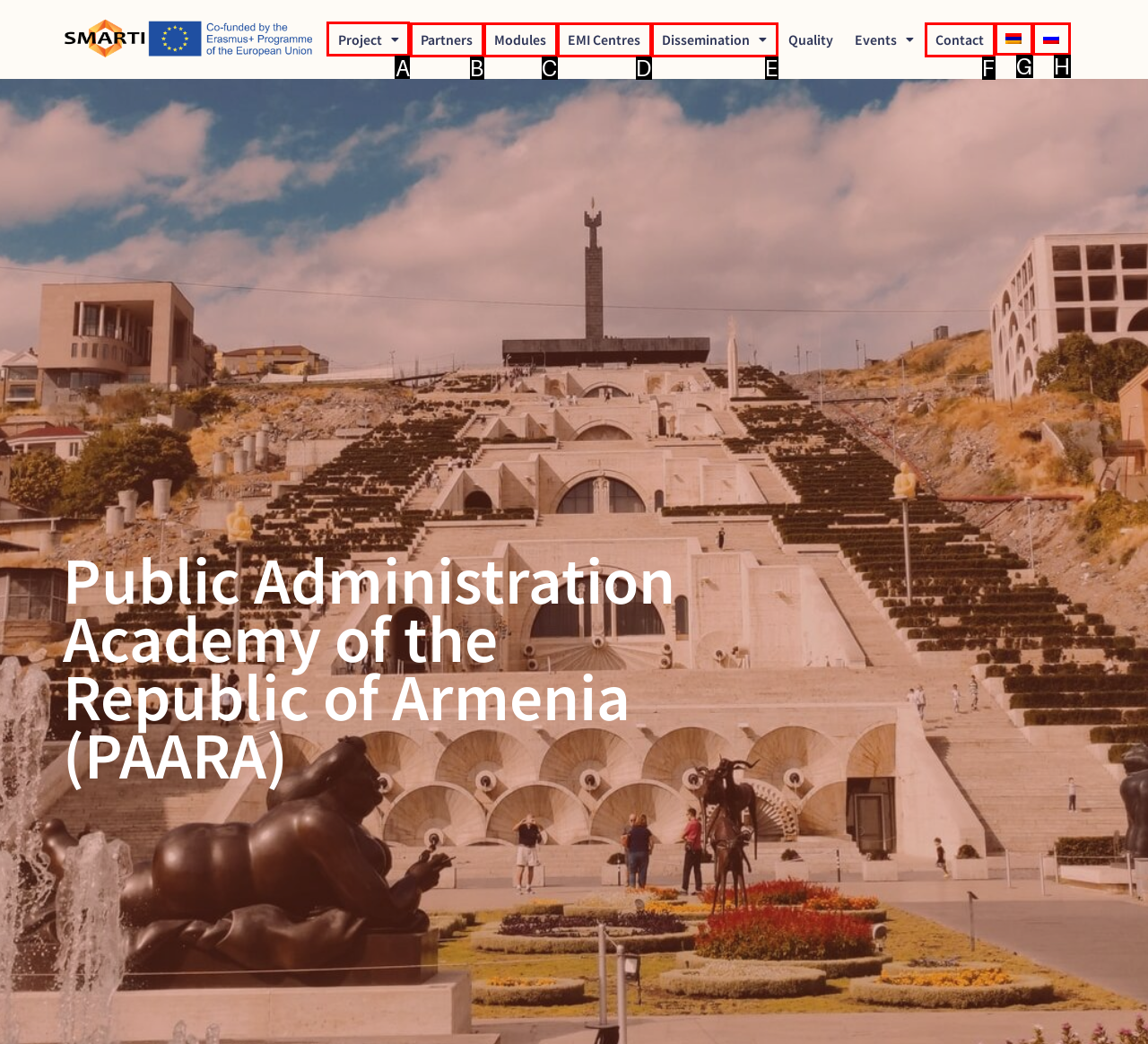Please indicate which HTML element to click in order to fulfill the following task: Click on the Project link Respond with the letter of the chosen option.

A